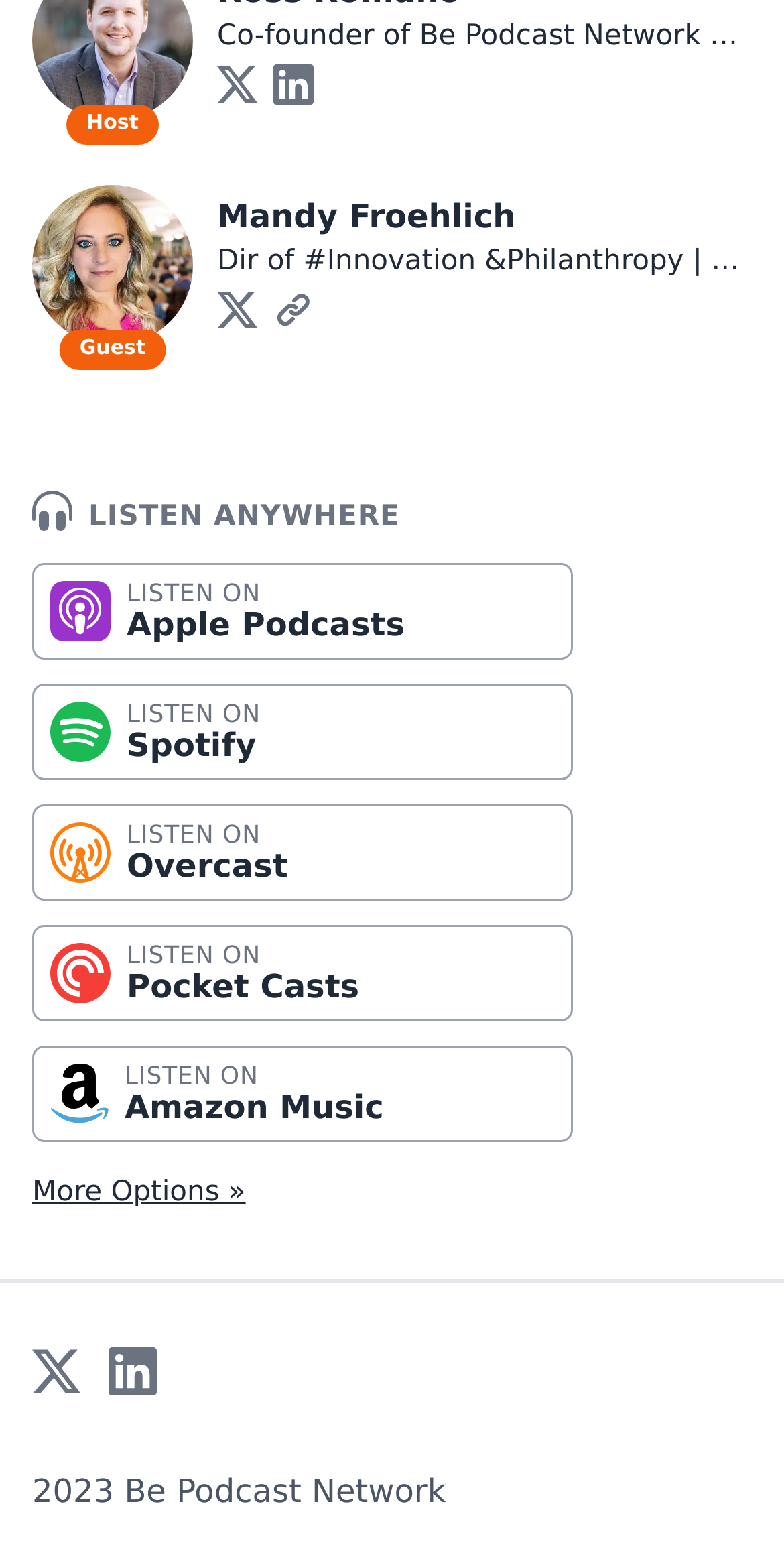Can you find the bounding box coordinates for the UI element given this description: "Spotify Listen On Spotify"? Provide the coordinates as four float numbers between 0 and 1: [left, top, right, bottom].

[0.041, 0.44, 0.729, 0.502]